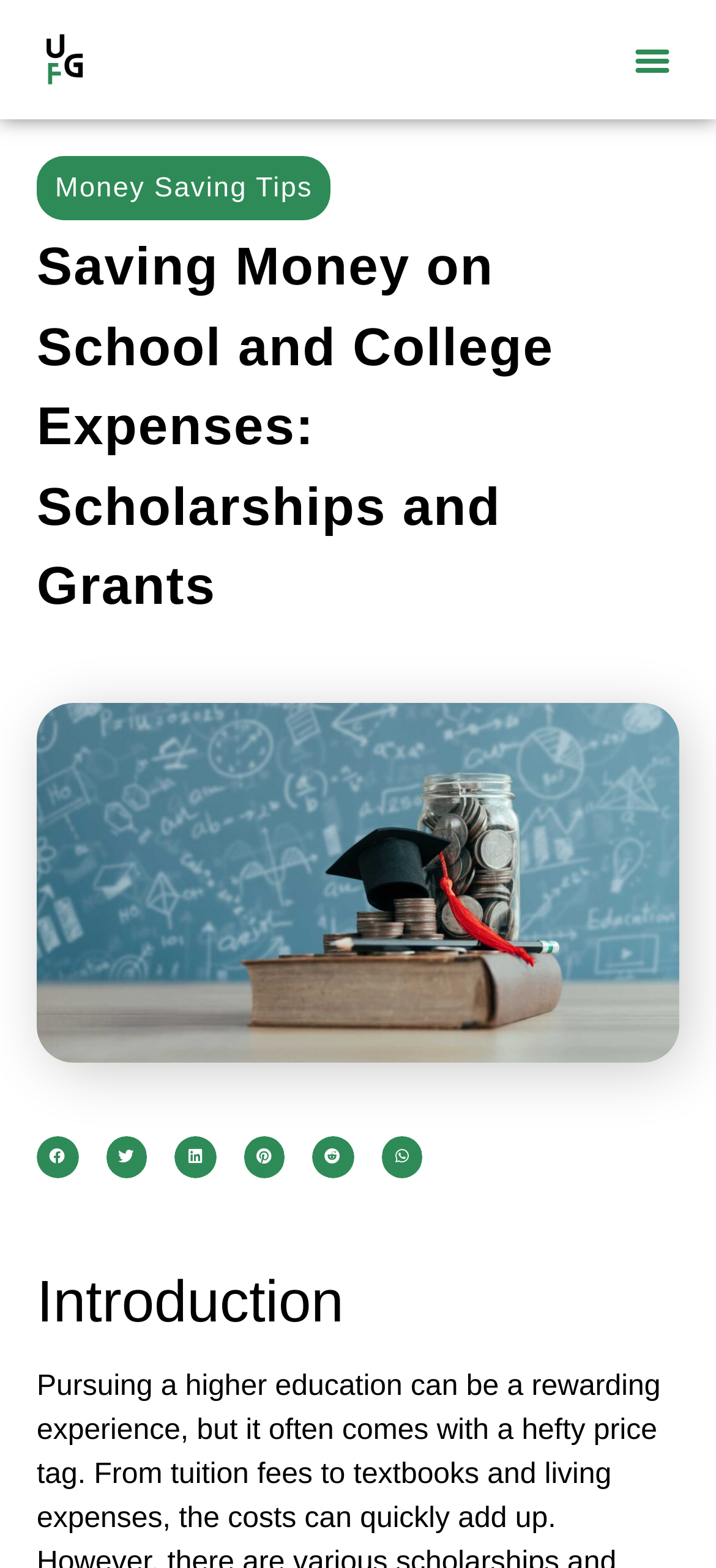What type of content is presented in the figure? Using the information from the screenshot, answer with a single word or phrase.

Image